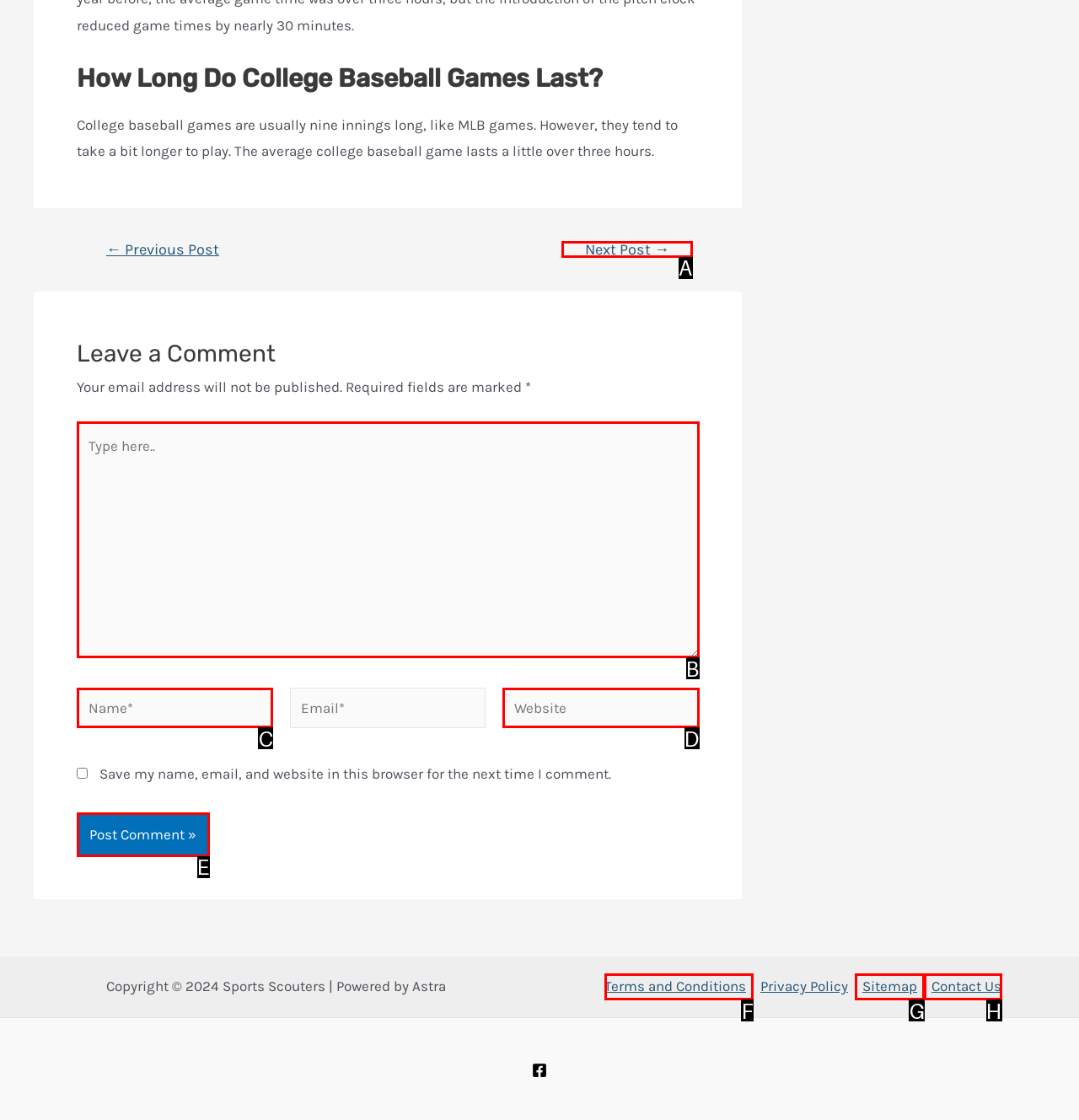Given the description: Terms and Conditions, select the HTML element that best matches it. Reply with the letter of your chosen option.

F